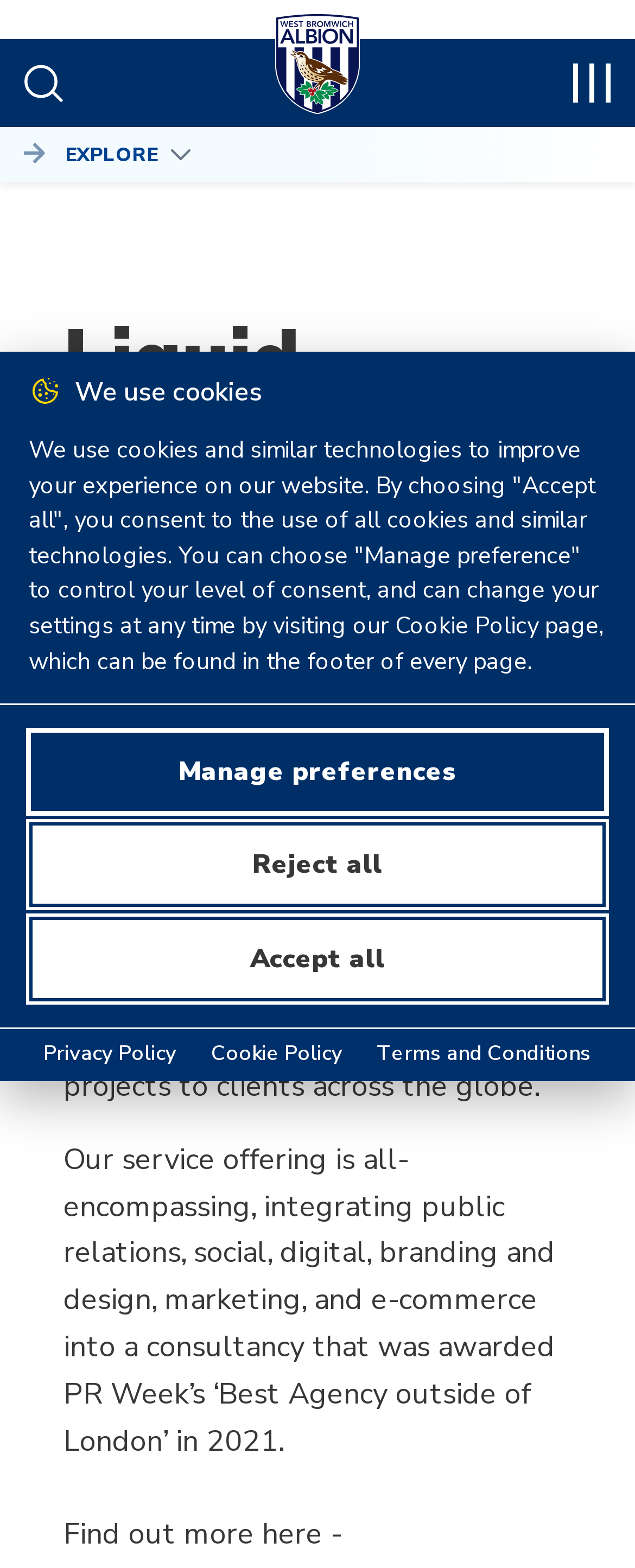Please provide the bounding box coordinates for the element that needs to be clicked to perform the instruction: "Read more about Liquid". The coordinates must consist of four float numbers between 0 and 1, formatted as [left, top, right, bottom].

[0.1, 0.208, 0.9, 0.25]